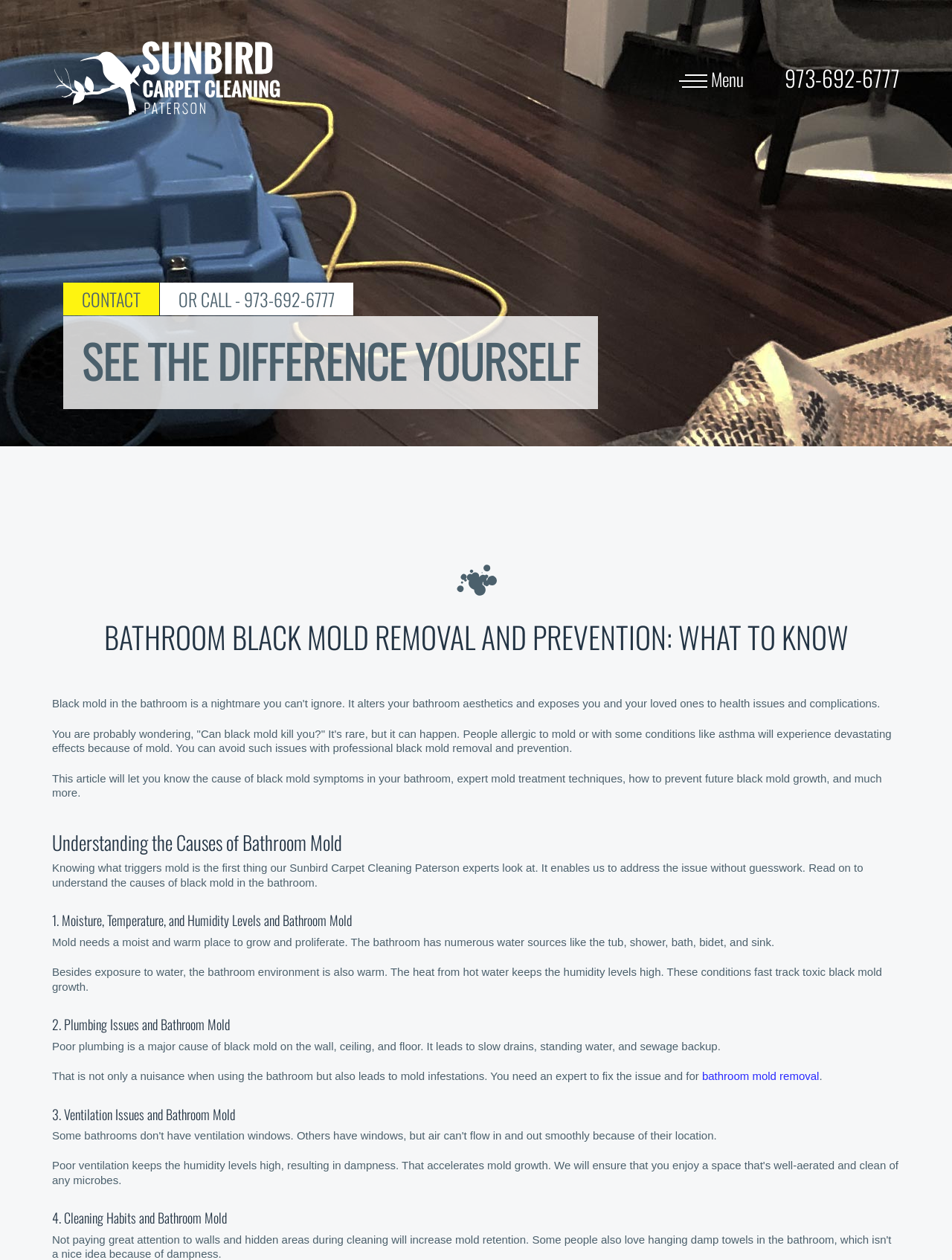What is the name of the company providing mold removal services?
Answer the question with a single word or phrase, referring to the image.

Sunbird Carpet Cleaning Paterson